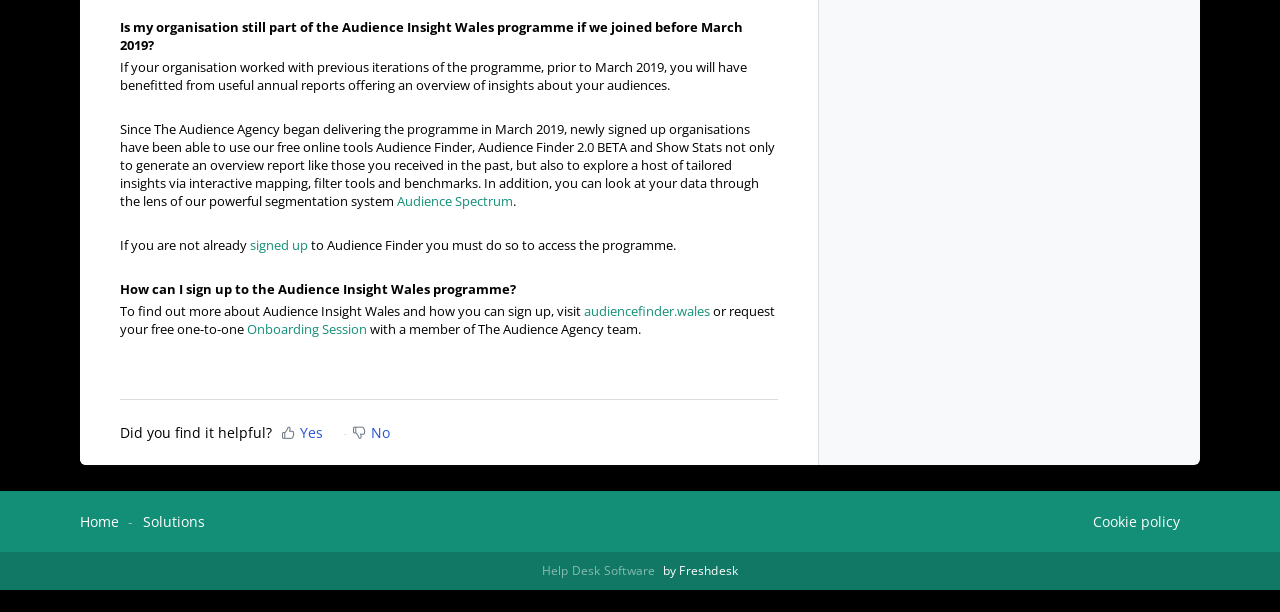What can organisations do with Audience Finder?
Look at the screenshot and respond with a single word or phrase.

Generate reports and explore insights